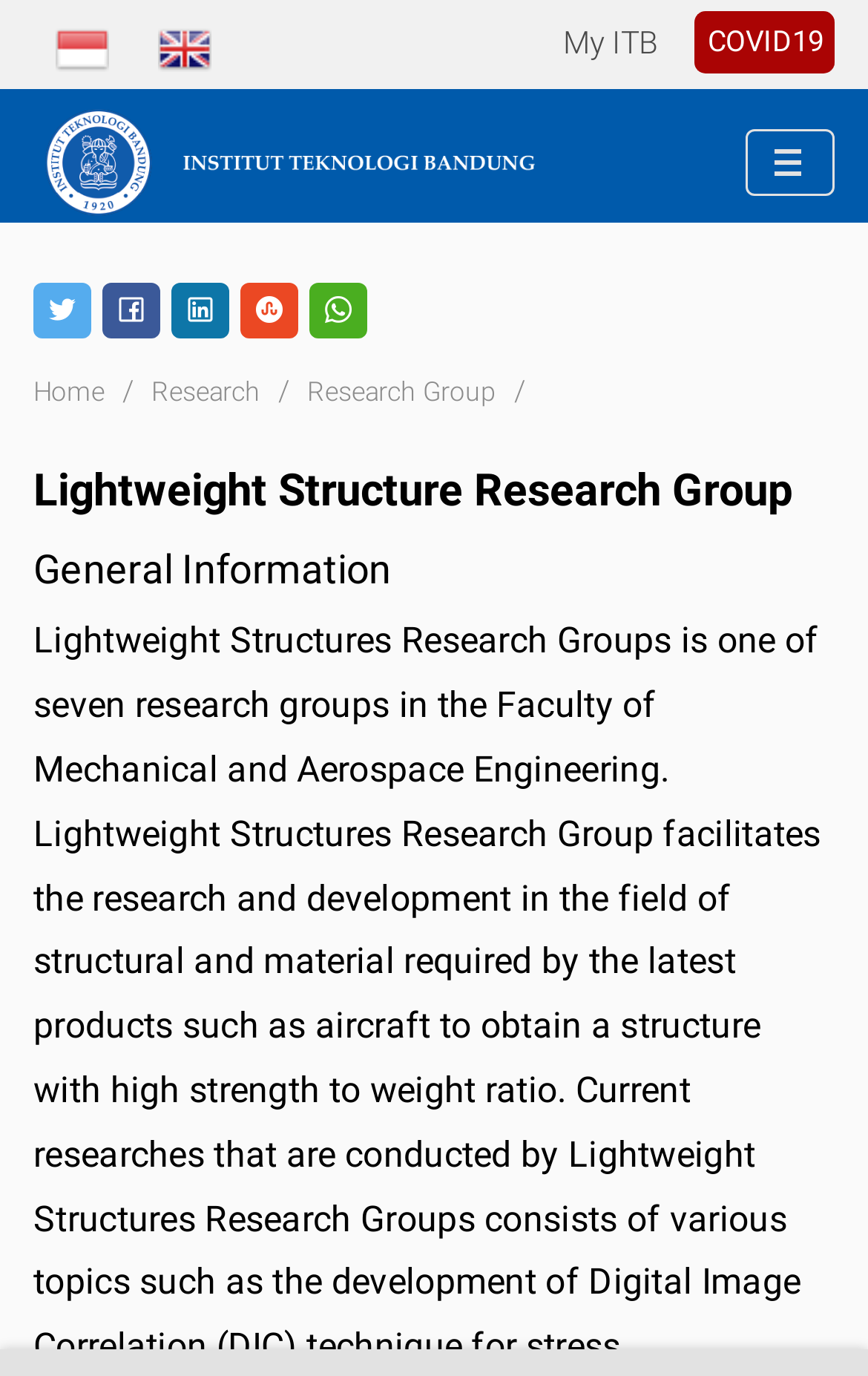Provide an in-depth description of the elements and layout of the webpage.

The webpage is about the Lightweight Structures Research Group, which is one of seven research groups in the Faculty of Mechanical and Aerospace Engineering at Institut Teknologi Bandung. 

At the top left corner, there are two buttons for language selection, "Bahasa Indonesia" and "English", each accompanied by a small flag icon. To the right of these buttons, there is a link to "COVID19" and another link to "My ITB". 

On the top right corner, there is a link to "Menu". Below it, there are several links to different sections, including "Multi Campus", "Visit", "Admission", "Education", and others. 

The main content of the page is divided into two sections. The first section is headed by "Admission" and contains links to various admission-related topics, such as undergraduate, graduate, and professional programs, as well as student exchange and international student information. 

The second section is headed by "Education" and contains links to faculties and schools, programs, research groups, scholarship, and staff information. 

On the left side of the page, there are several social media links, represented by icons. Below these icons, there are links to "Home", "Research", and "Research Group". 

The main heading of the page is "Lightweight Structure Research Group", and below it, there is a subheading "General Information" that provides a brief overview of the research group.